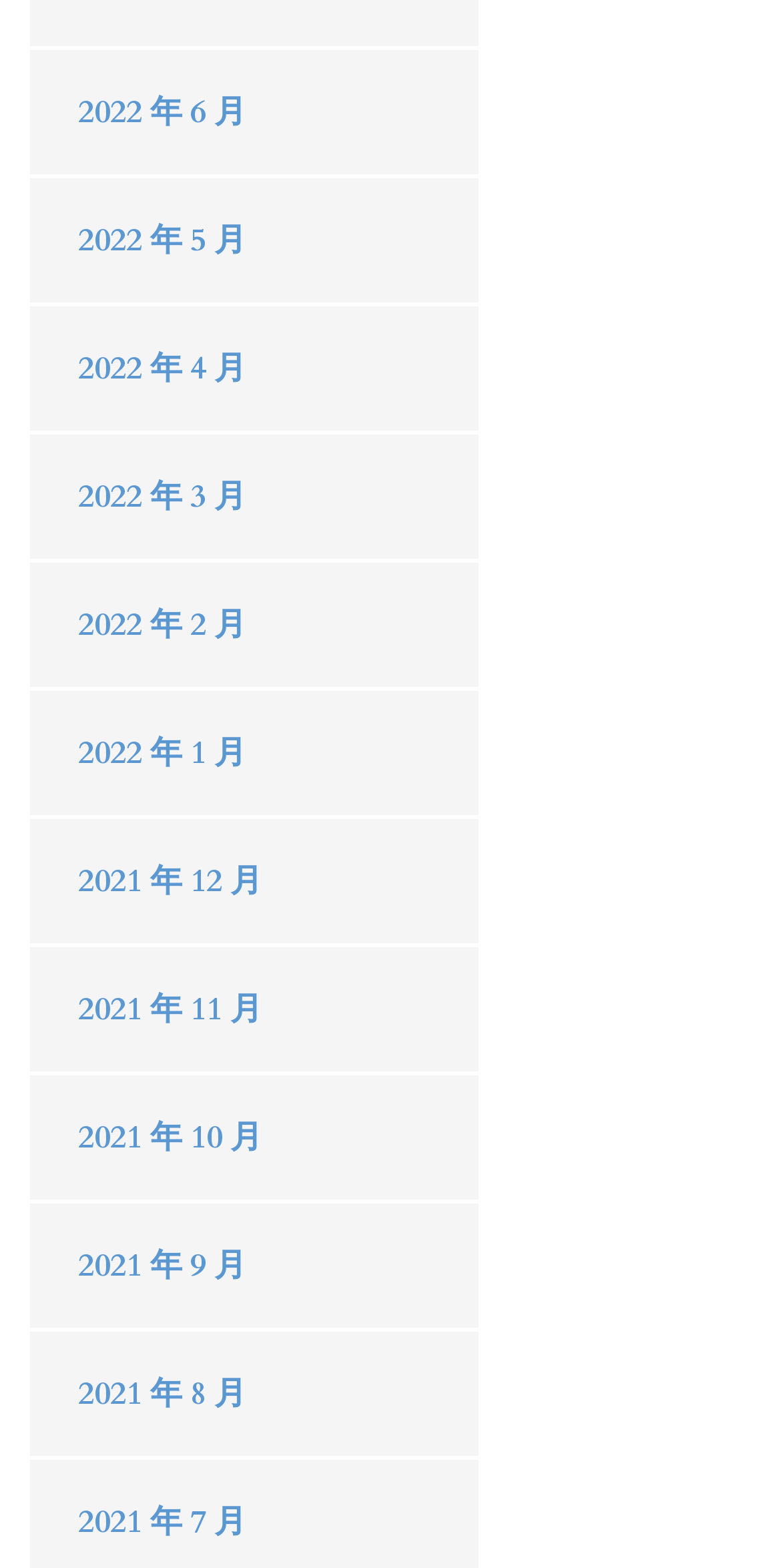Could you provide the bounding box coordinates for the portion of the screen to click to complete this instruction: "view 2022 年 6 月"?

[0.1, 0.057, 0.315, 0.085]